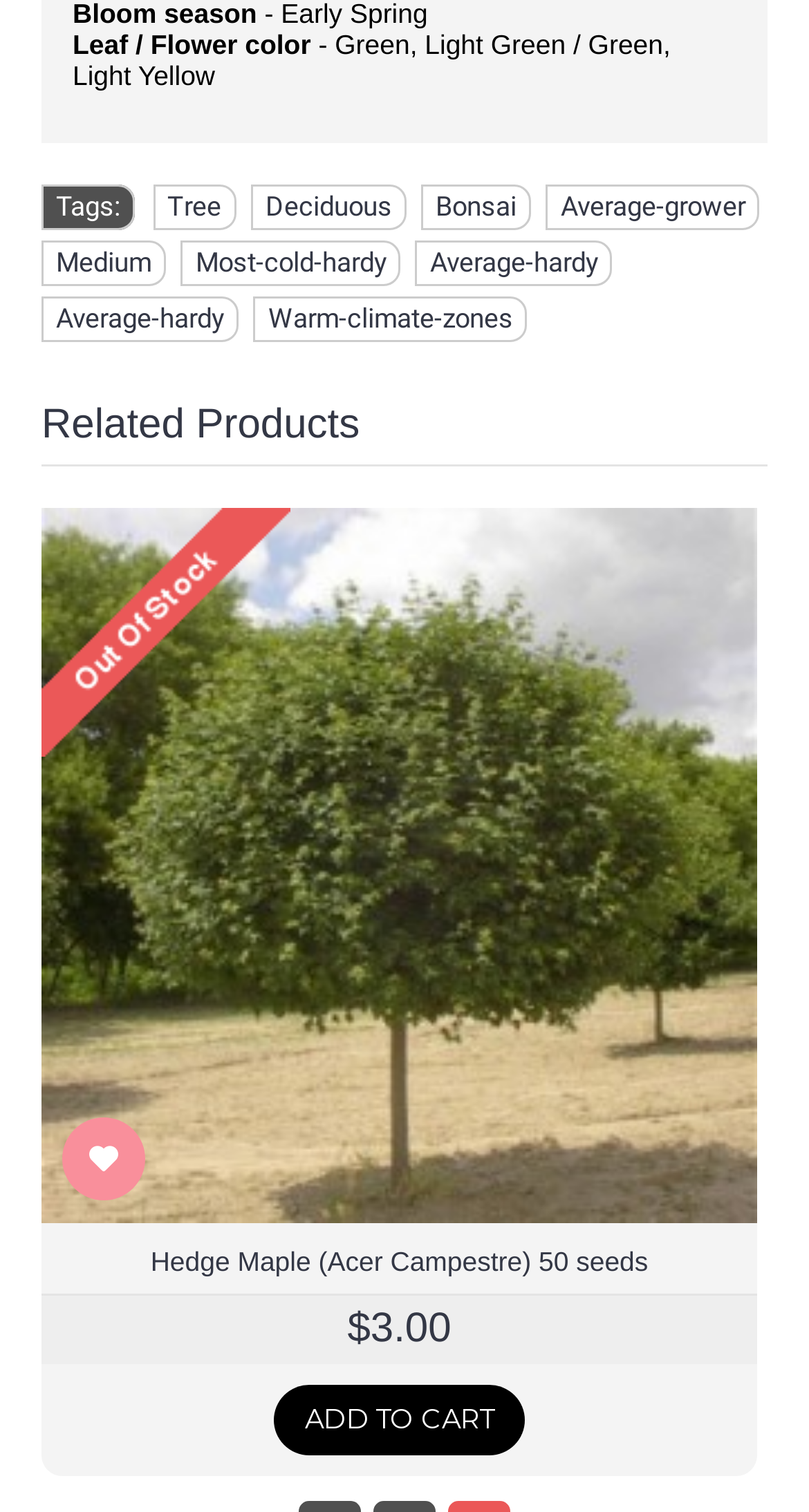Based on the description "Add to Cart", find the bounding box of the specified UI element.

[0.338, 0.916, 0.649, 0.962]